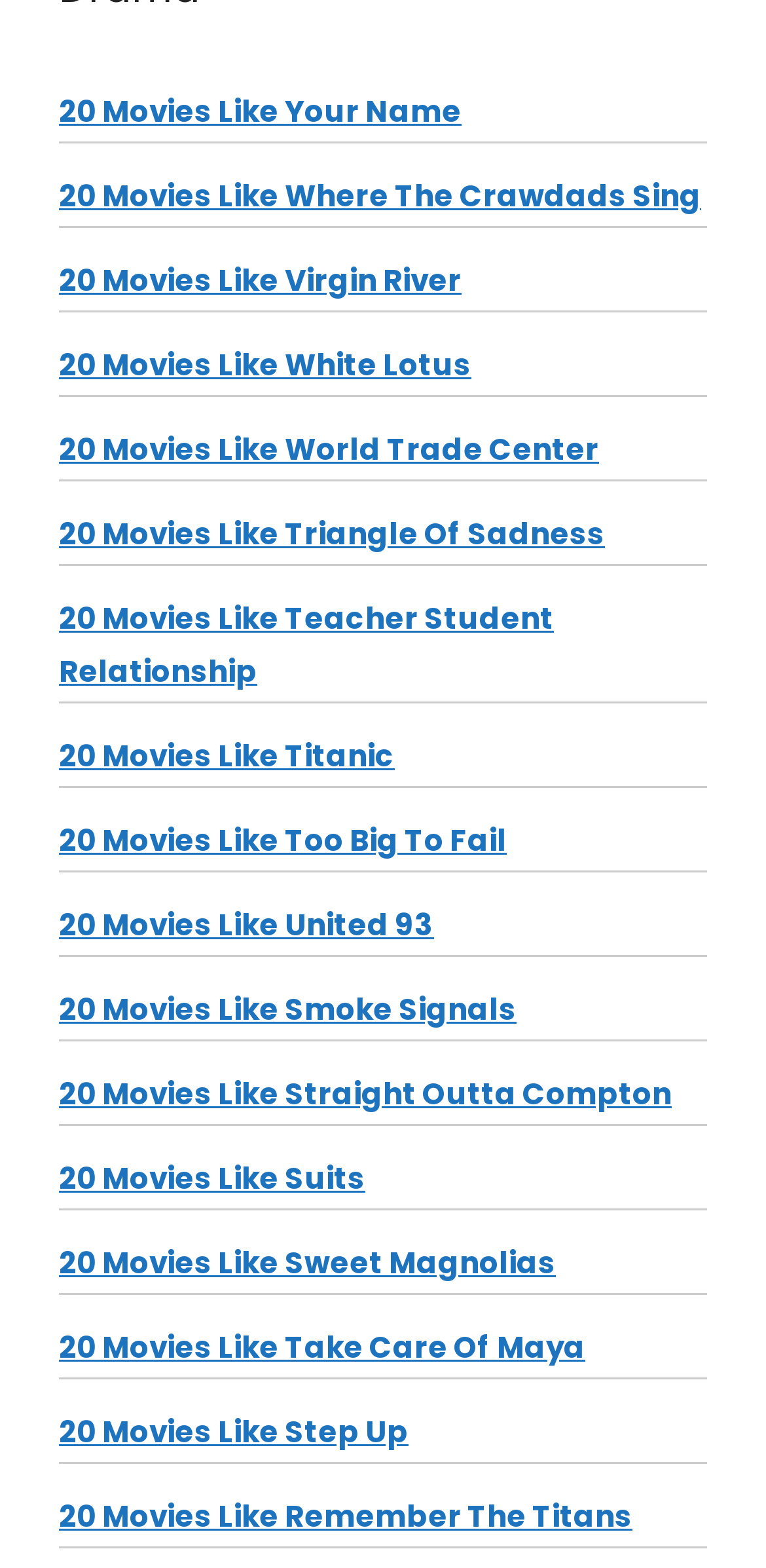Using the information from the screenshot, answer the following question thoroughly:
What is the longest link text on the webpage?

I compared the lengths of all the link texts and found that '20 Movies Like Straight Outta Compton' is the longest one.